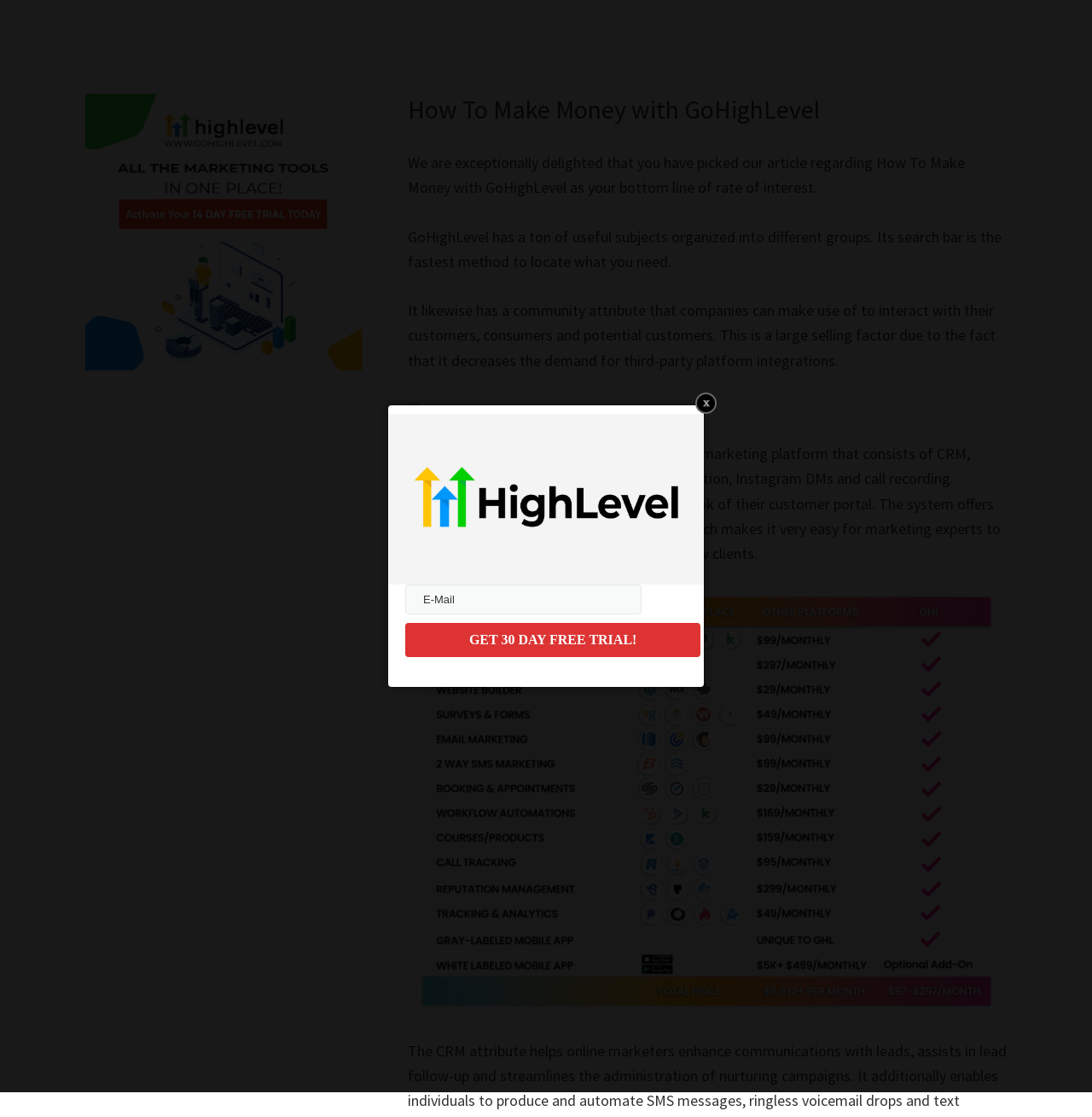Analyze the image and give a detailed response to the question:
What is the purpose of the search bar in GoHighLevel?

According to the static text 'GoHighLevel has a ton of useful subjects organized into different groups. Its search bar is the fastest method to locate what you need.', the purpose of the search bar in GoHighLevel is to quickly find what you need.